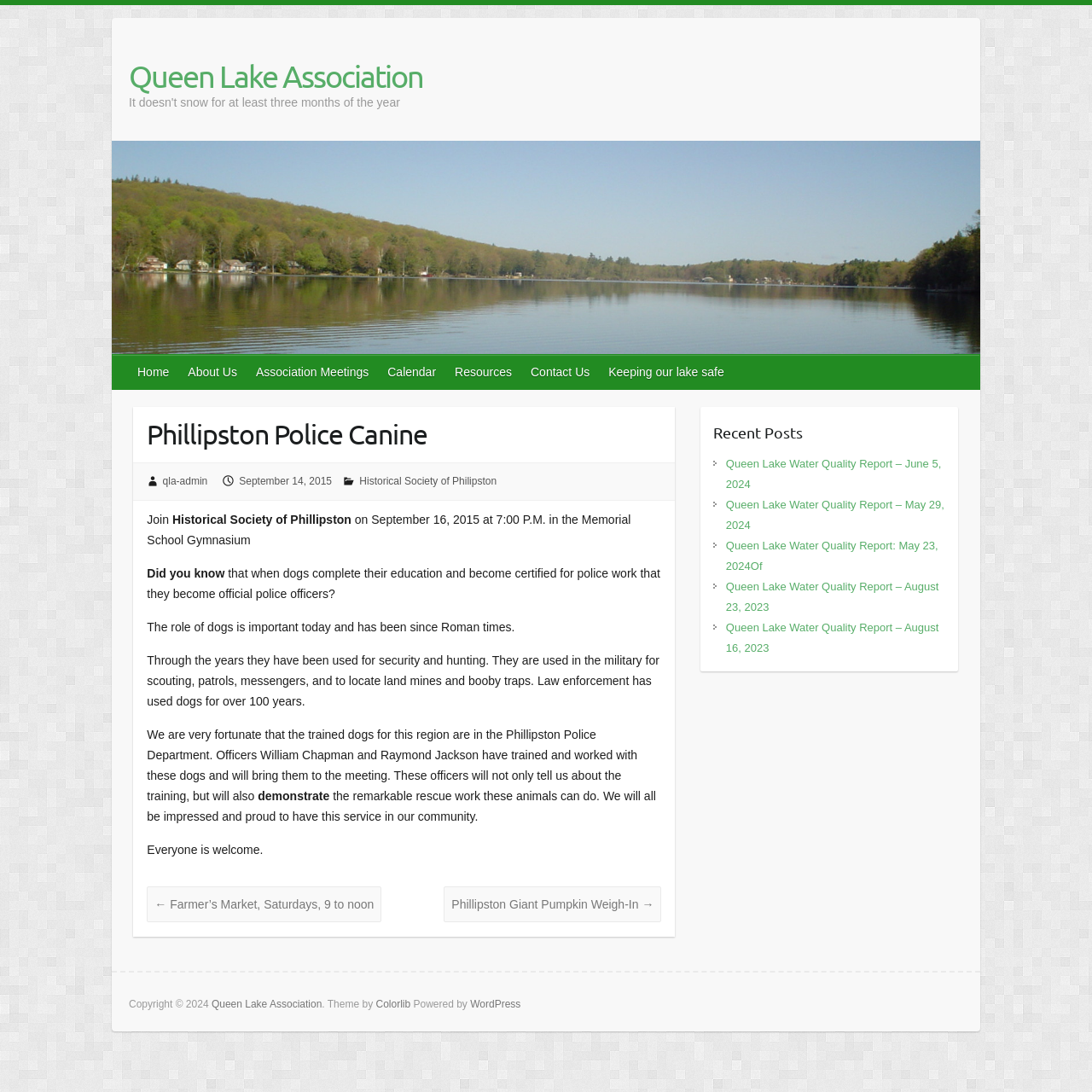Locate the bounding box of the user interface element based on this description: "Queen Lake Association".

[0.118, 0.053, 0.388, 0.086]